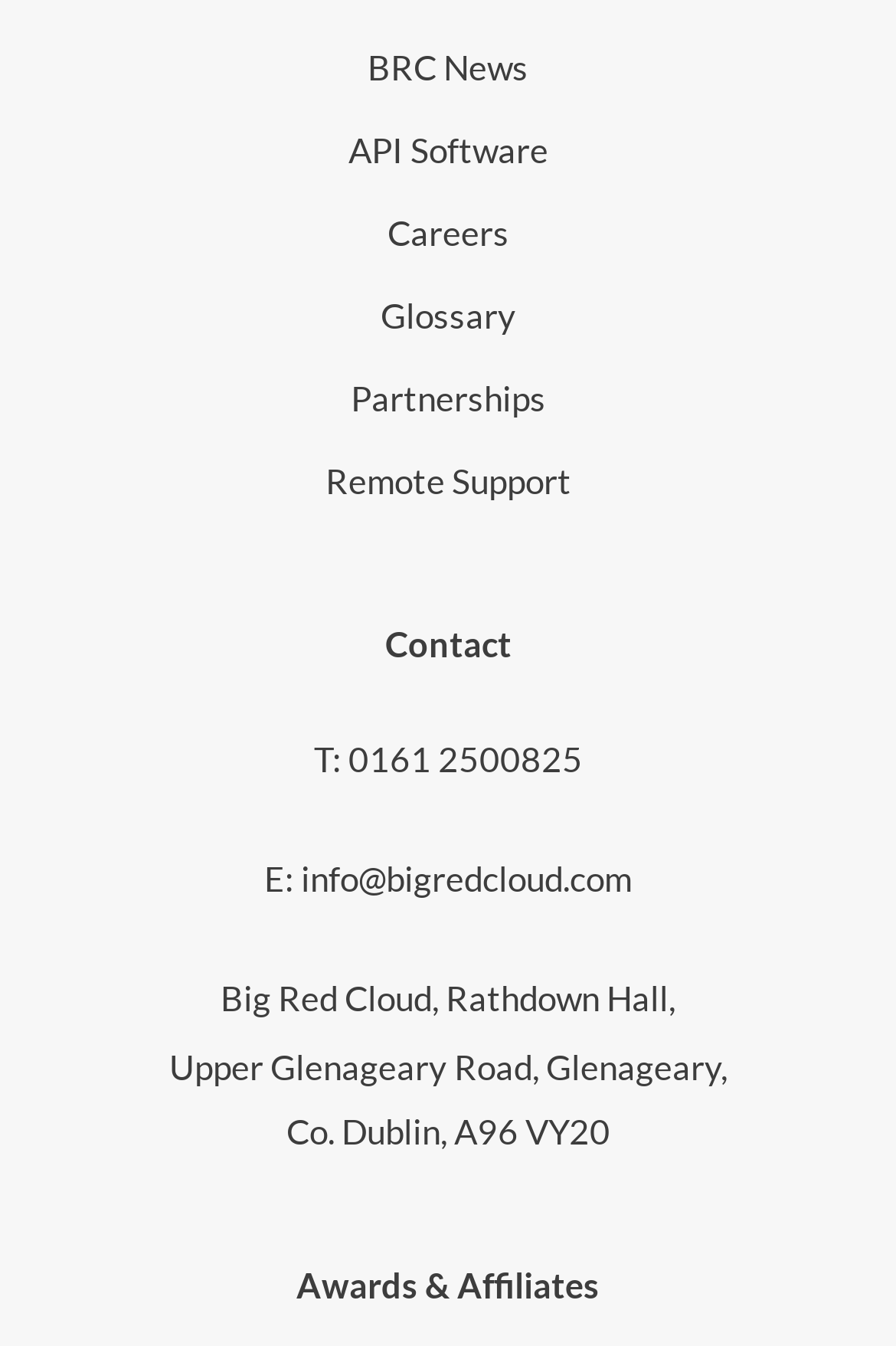Identify the bounding box coordinates of the clickable section necessary to follow the following instruction: "learn about Partnerships". The coordinates should be presented as four float numbers from 0 to 1, i.e., [left, top, right, bottom].

[0.09, 0.271, 0.91, 0.319]